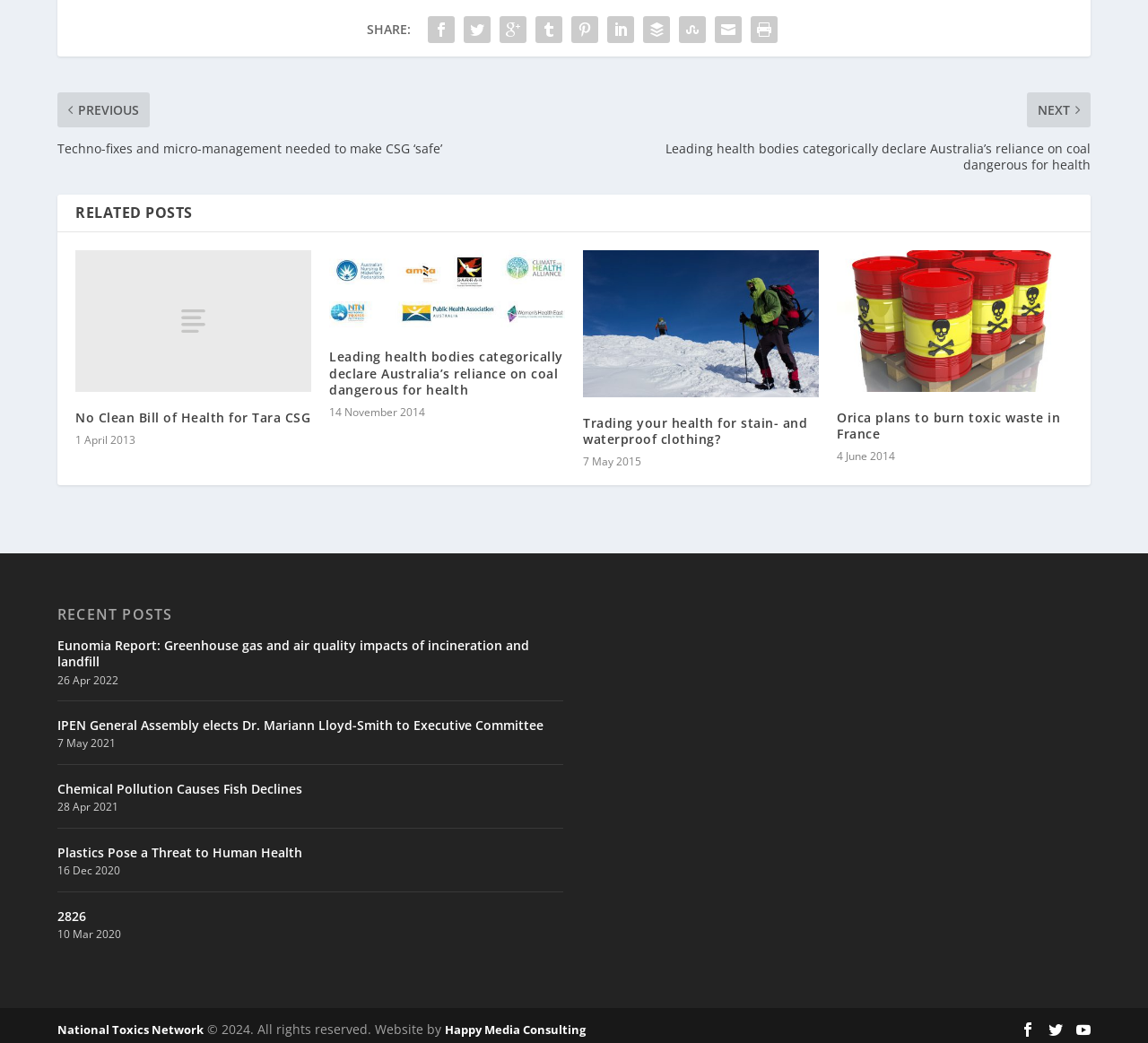Find the bounding box coordinates for the element that must be clicked to complete the instruction: "Check 'RECENT POSTS'". The coordinates should be four float numbers between 0 and 1, indicated as [left, top, right, bottom].

[0.05, 0.536, 0.491, 0.549]